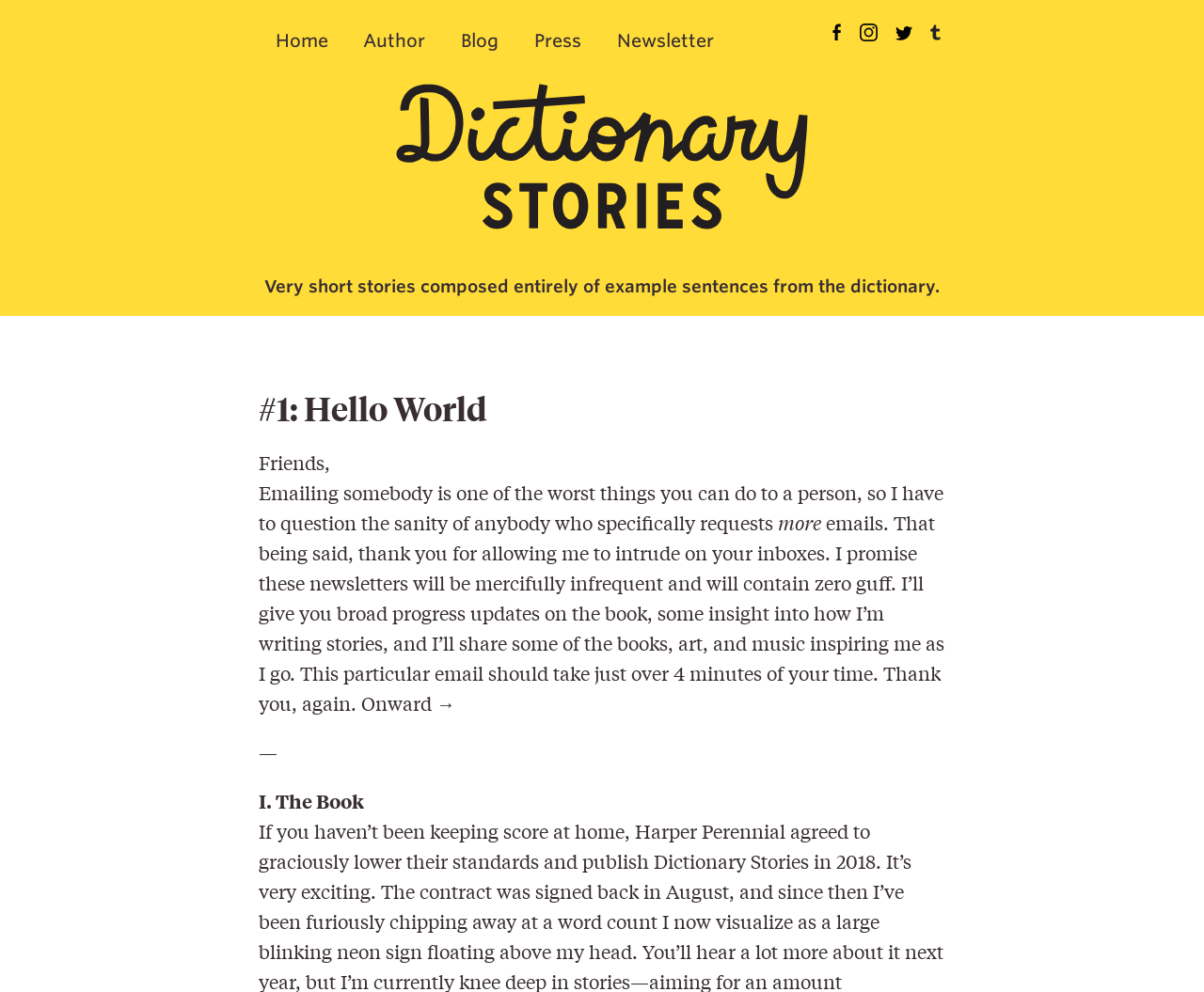Find the bounding box coordinates of the clickable area that will achieve the following instruction: "check newsletter".

[0.443, 0.021, 0.523, 0.045]